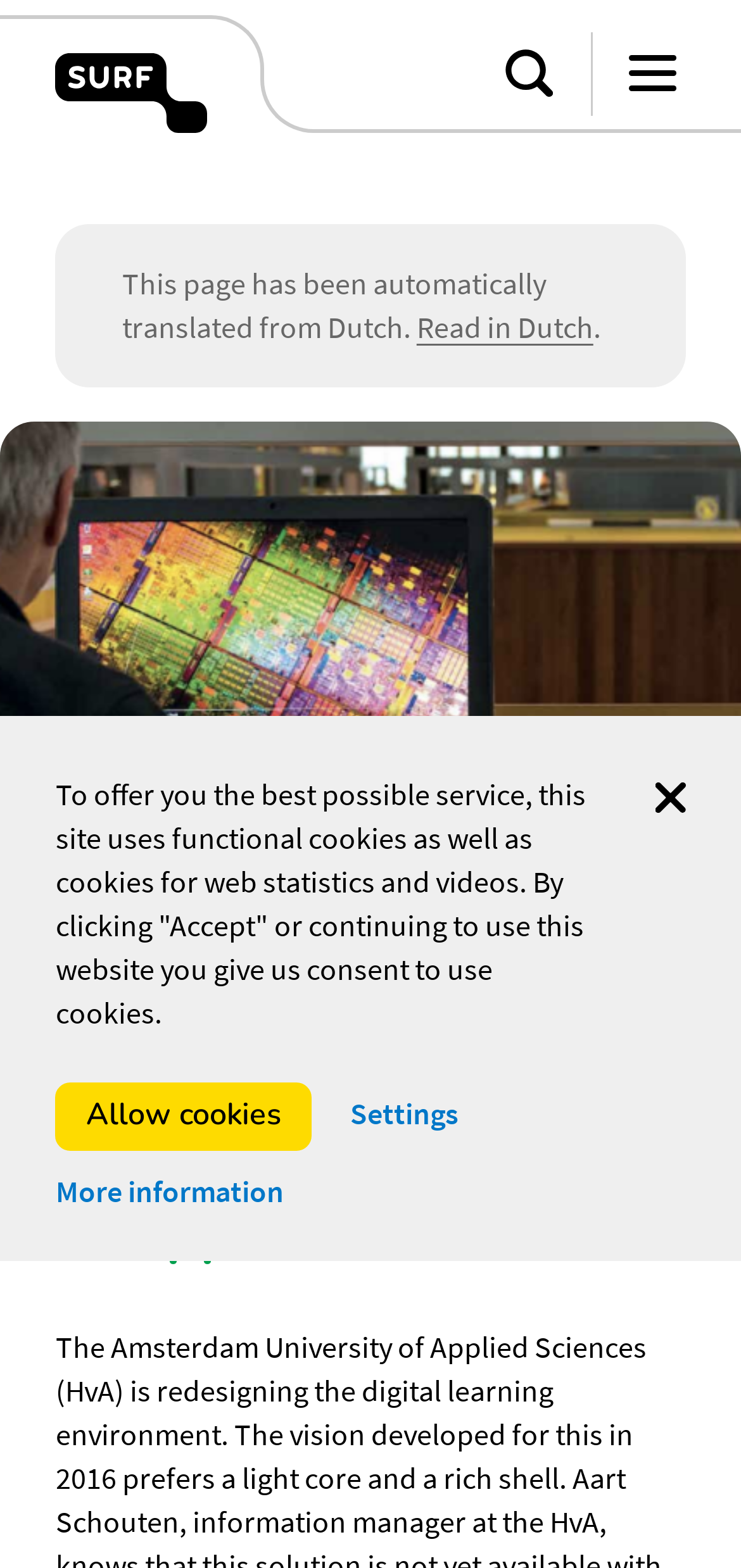Pinpoint the bounding box coordinates of the clickable area needed to execute the instruction: "search something". The coordinates should be specified as four float numbers between 0 and 1, i.e., [left, top, right, bottom].

[0.658, 0.02, 0.771, 0.074]